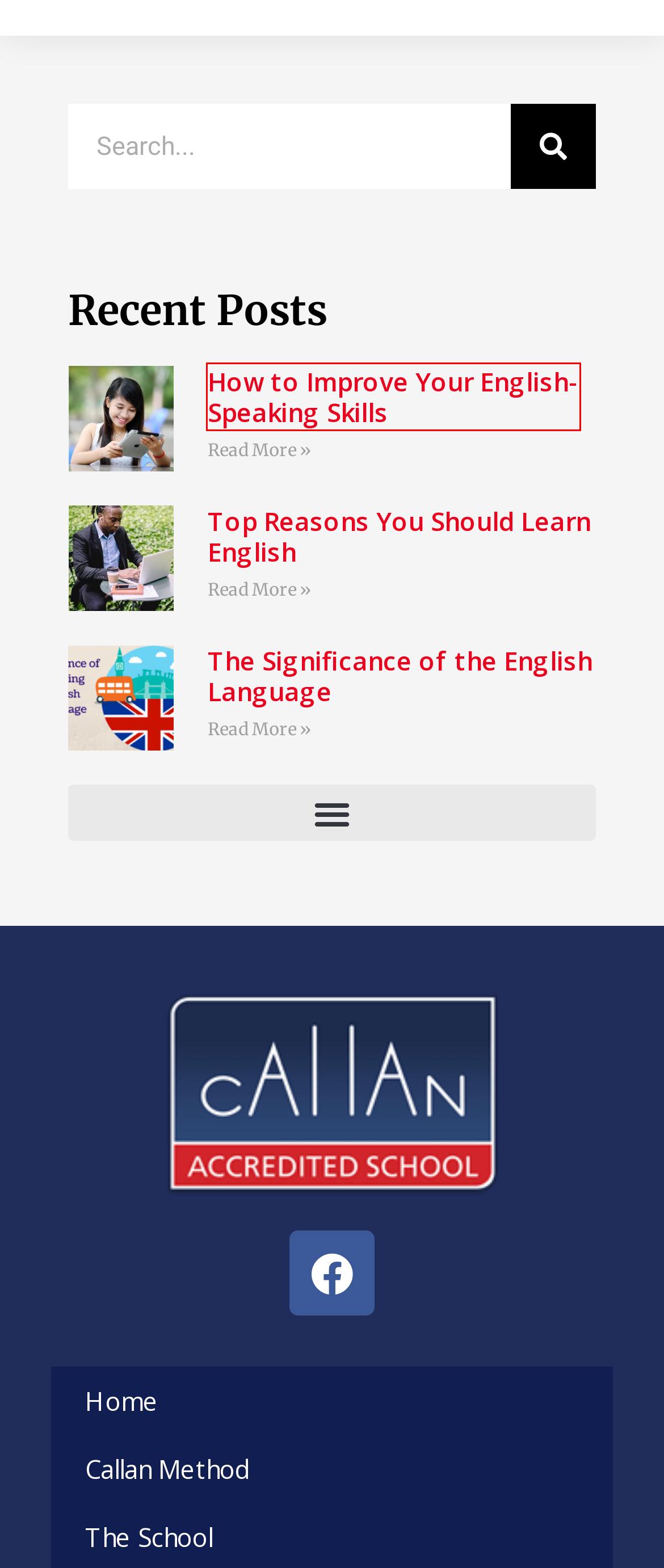You are provided a screenshot of a webpage featuring a red bounding box around a UI element. Choose the webpage description that most accurately represents the new webpage after clicking the element within the red bounding box. Here are the candidates:
A. How to Improve Your English-Speaking Skills – Way Language Course
B. Way Language Course – English School
C. Top Reasons You Should Learn English – Way Language Course
D. The Significance of the English Language – Way Language Course
E. Callan Method – Way Language Course
F. Face to Face English Lessons – Way Language Course
G. Contact Us – Way Language Course
H. Careers – Way Language Course

A